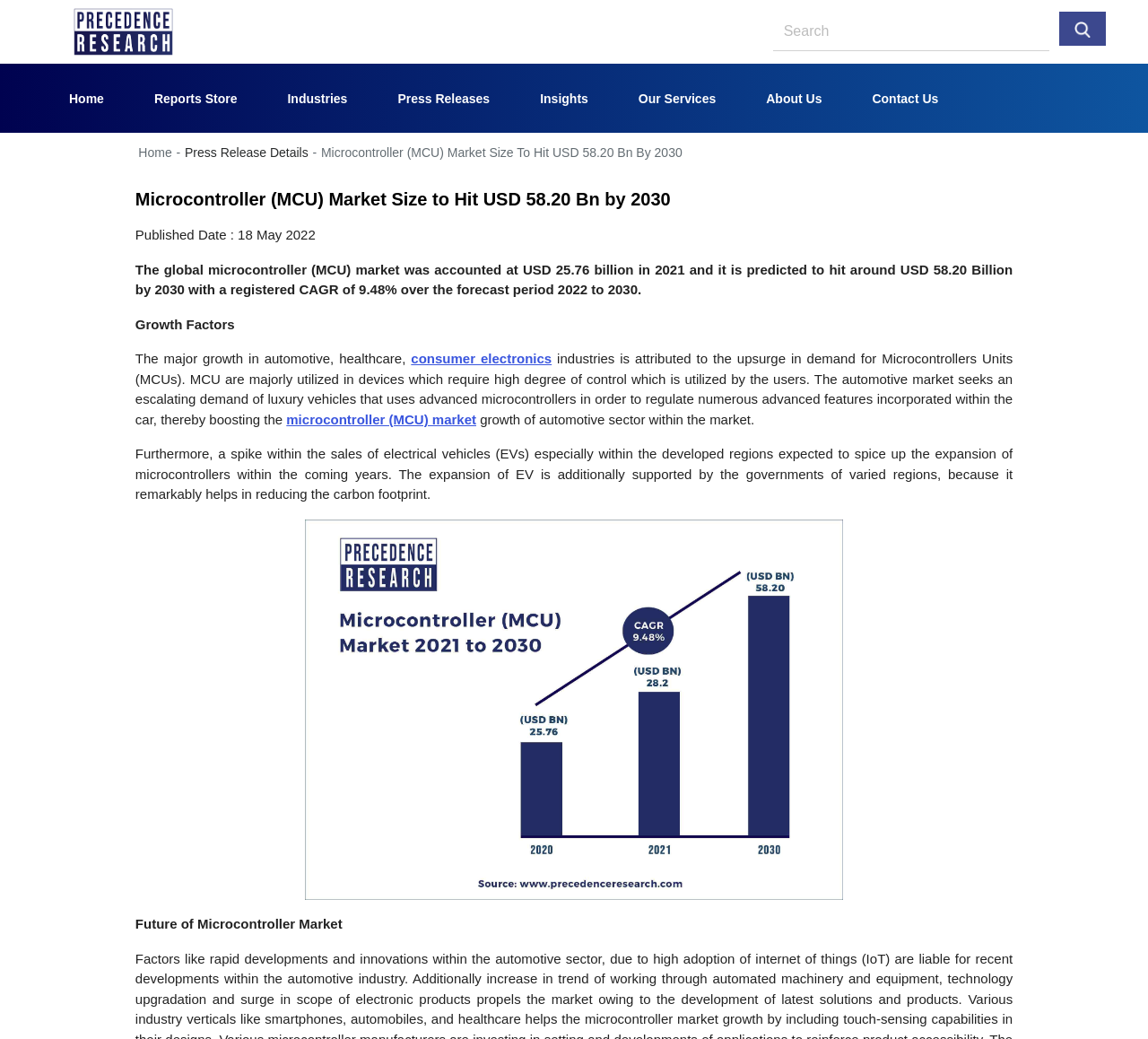What is the expected impact of the growth of electrical vehicles on the microcontroller market?
Using the image as a reference, give an elaborate response to the question.

According to the webpage, a spike within the sales of electrical vehicles (EVs) especially within the developed regions is expected to boost the expansion of microcontrollers within the coming years.